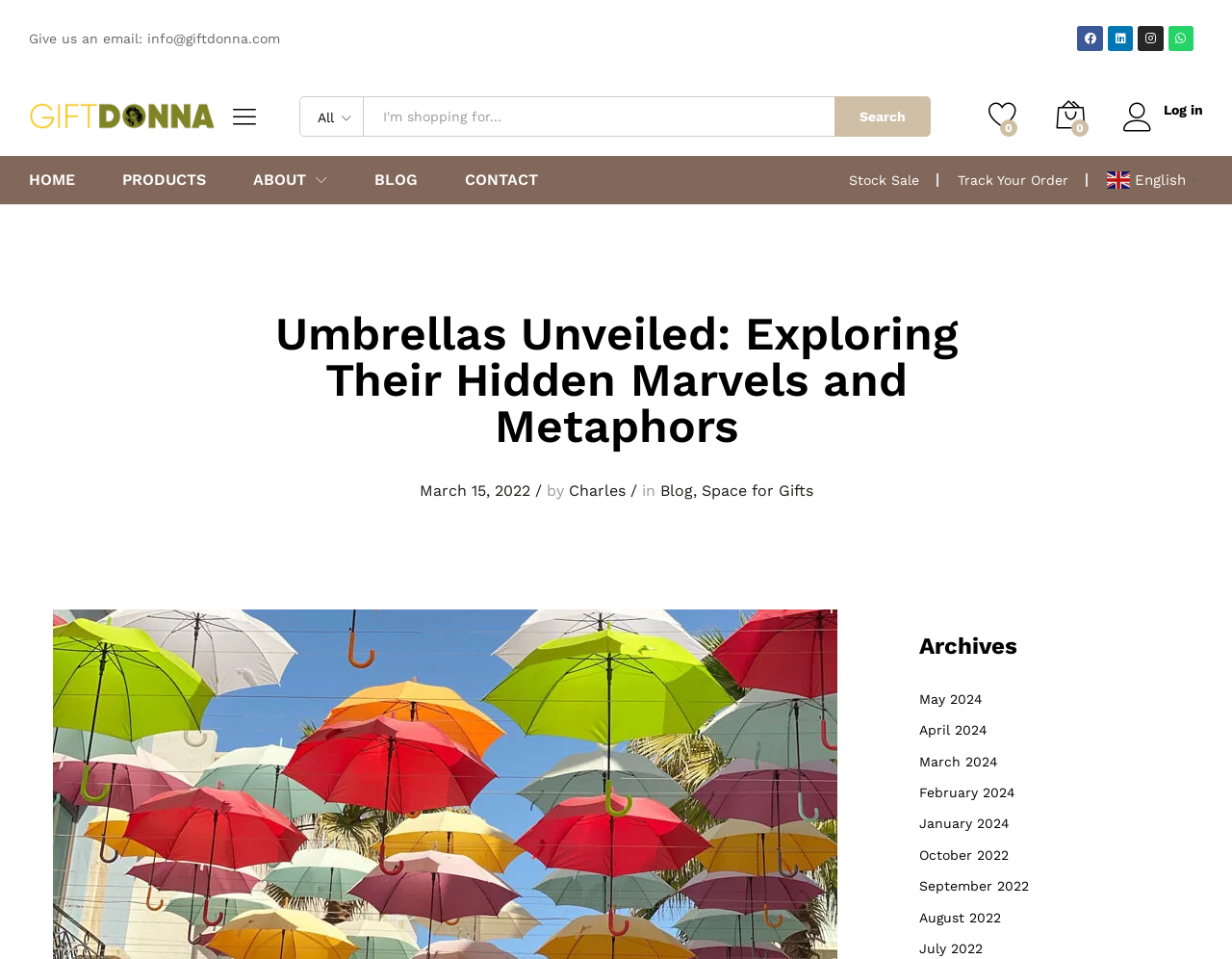Find the bounding box coordinates for the area that must be clicked to perform this action: "Visit the blog".

[0.304, 0.18, 0.339, 0.196]